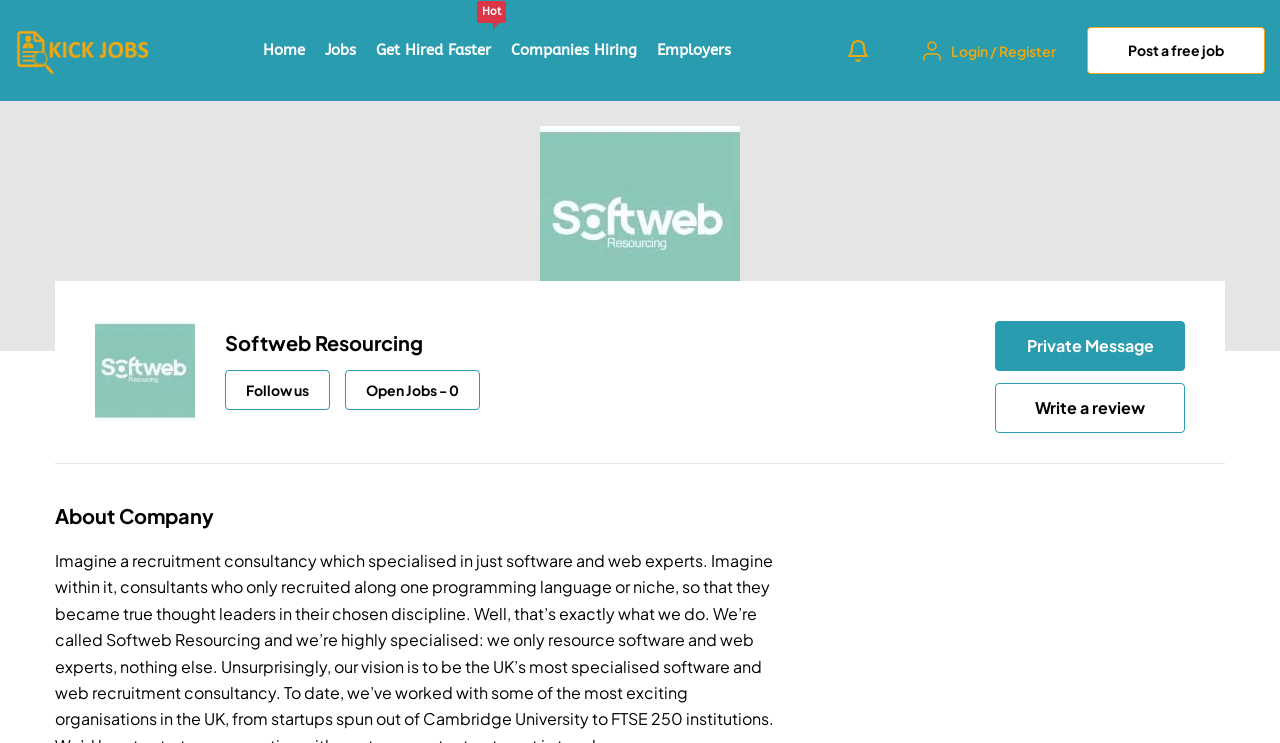Specify the bounding box coordinates of the area to click in order to follow the given instruction: "View Jobs."

[0.254, 0.015, 0.278, 0.121]